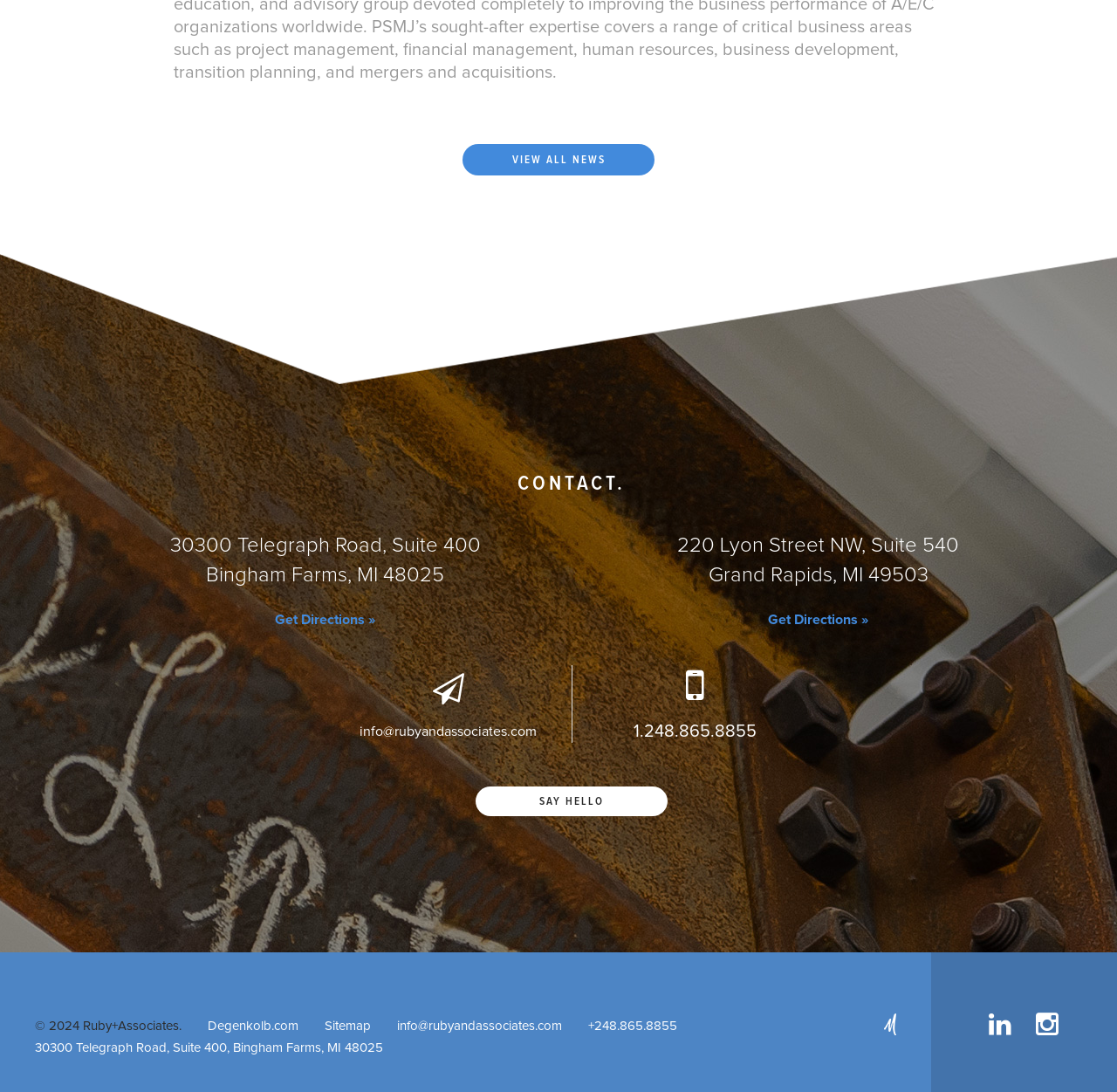Find the bounding box coordinates for the HTML element specified by: "Say Hello".

[0.426, 0.72, 0.598, 0.747]